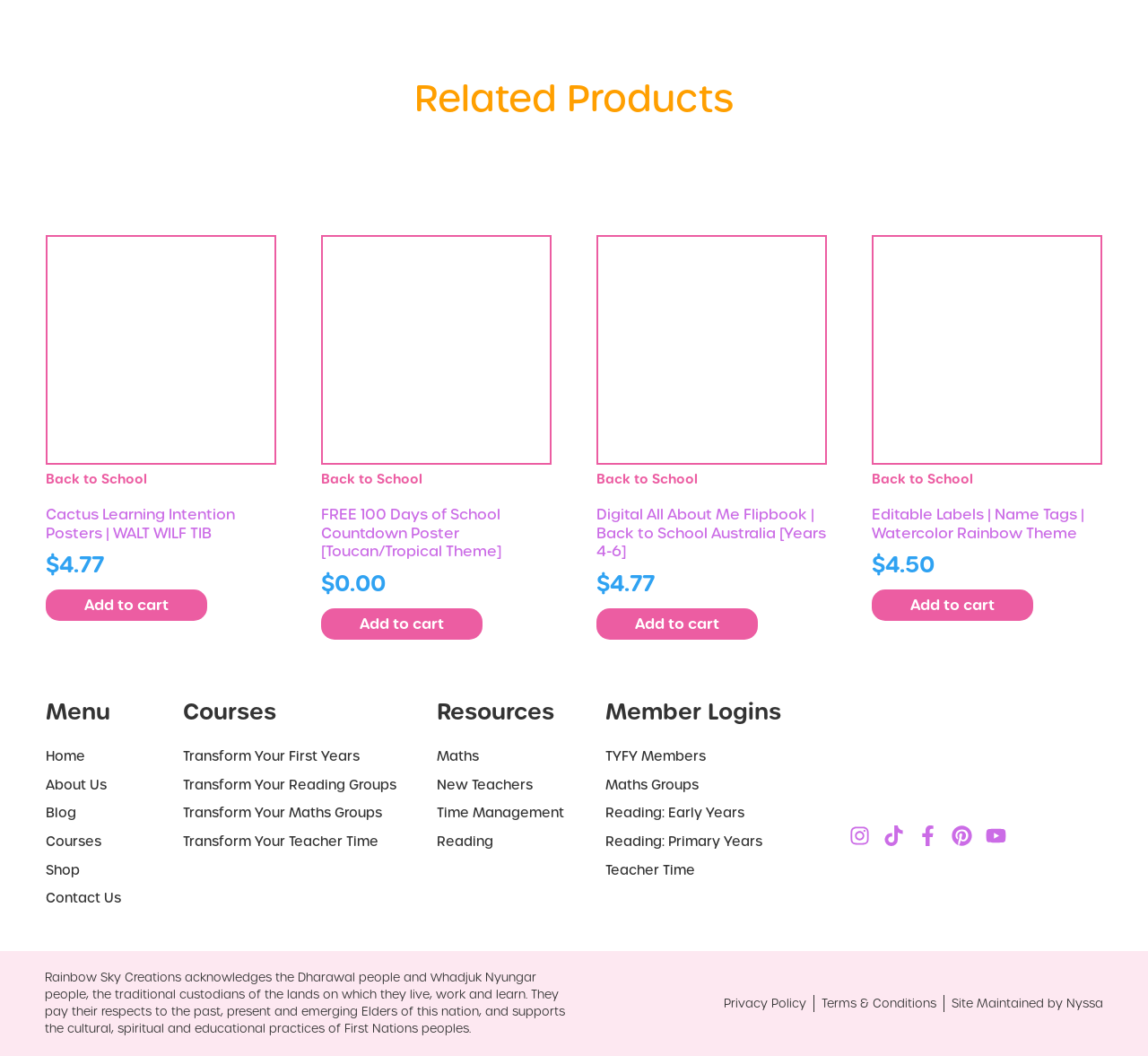Please identify the bounding box coordinates of the area that needs to be clicked to follow this instruction: "Follow on Instagram".

[0.74, 0.782, 0.758, 0.801]